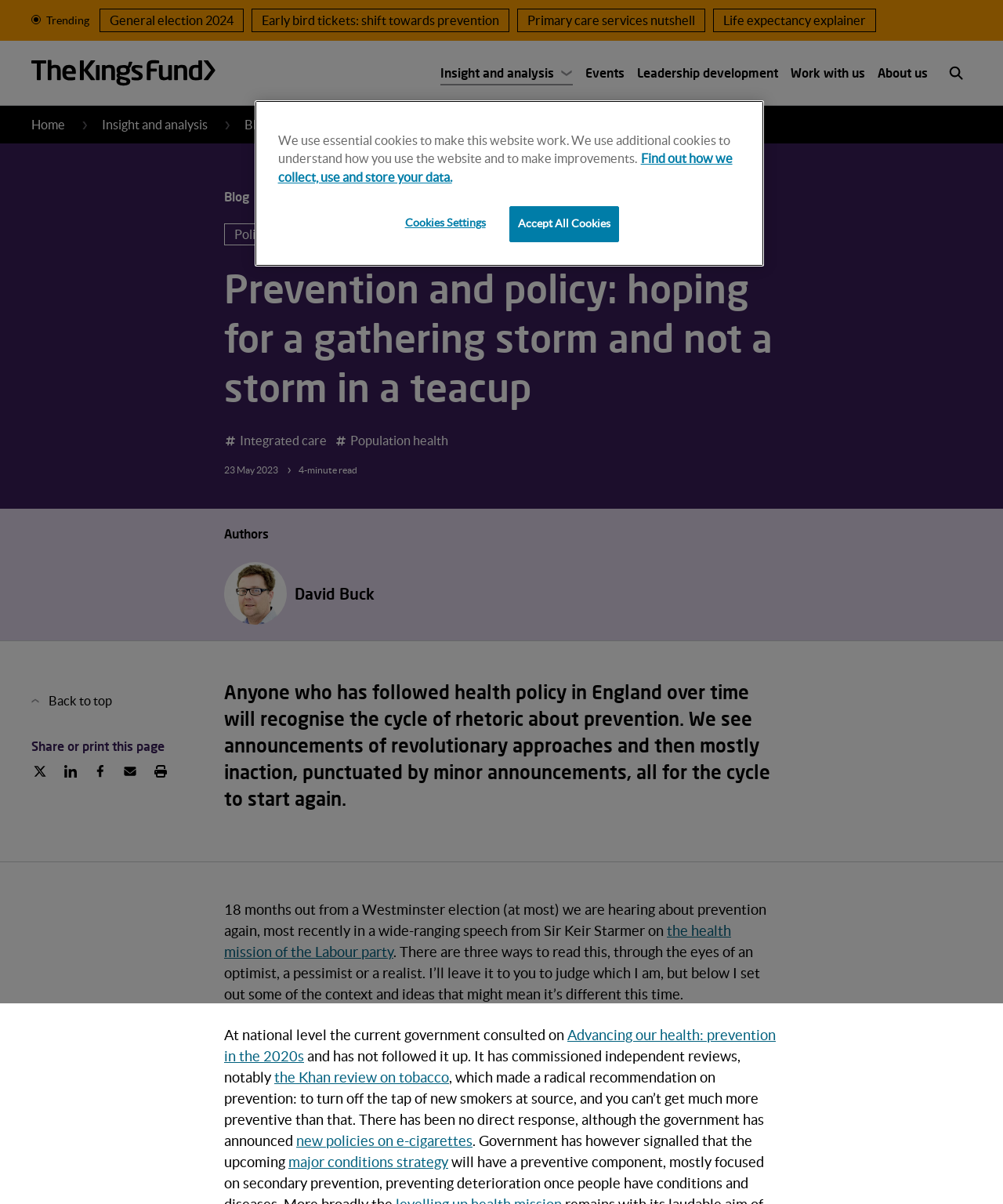Respond to the following question using a concise word or phrase: 
Who is the author of the blog post?

David Buck